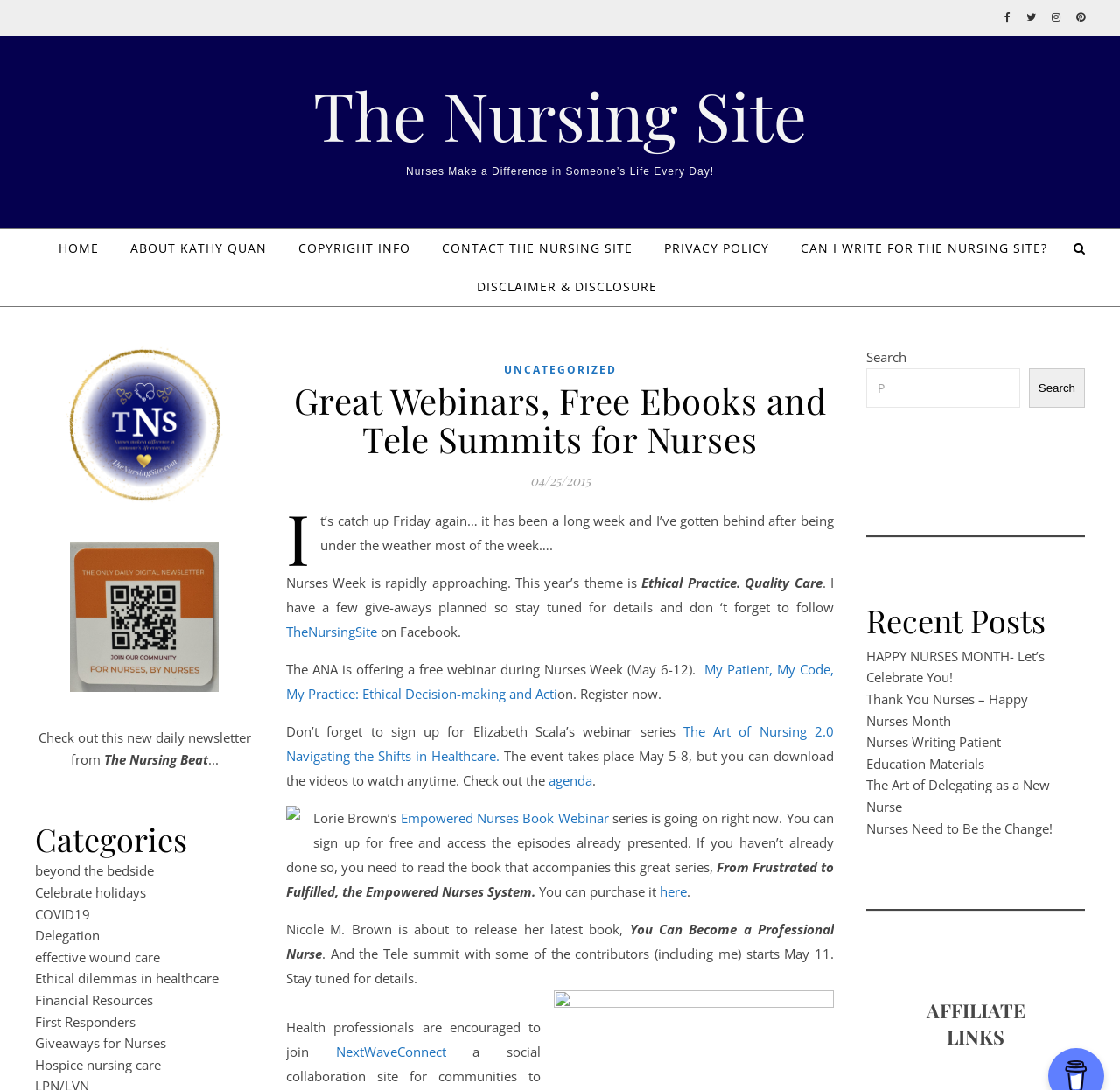Describe every aspect of the webpage in a detailed manner.

This webpage is about a nursing website, "The Nursing Site", which provides various resources and information for nurses. At the top, there are four social media links and a search bar. Below that, there is a header section with a title "Great Webinars, Free Ebooks and Tele Summits for Nurses" and a subtitle "Nurses Make a Difference in Someone’s Life Every Day!".

The main content area is divided into two columns. The left column has a navigation menu with links to "HOME", "ABOUT KATHY QUAN", "COPYRIGHT INFO", "CONTACT THE NURSING SITE", "PRIVACY POLICY", and "DISCLAIMER & DISCLOSURE". Below the navigation menu, there are several sections, including a "Categories" section with links to various nursing-related topics, a section with a daily newsletter from "The Nursing Beat", and a section with a heading "Great Webinars, Free Ebooks and Tele Summits for Nurses".

The right column has a blog post titled "It's catch up Friday again...". The post discusses upcoming Nurses Week and various webinars and events related to nursing. There are several links to webinars, ebooks, and other resources, as well as a section with recent posts from the blog.

At the bottom of the page, there is a section with affiliate links and a separator line above it. The page also has several images, including a figure with no description and an image with no alt text.